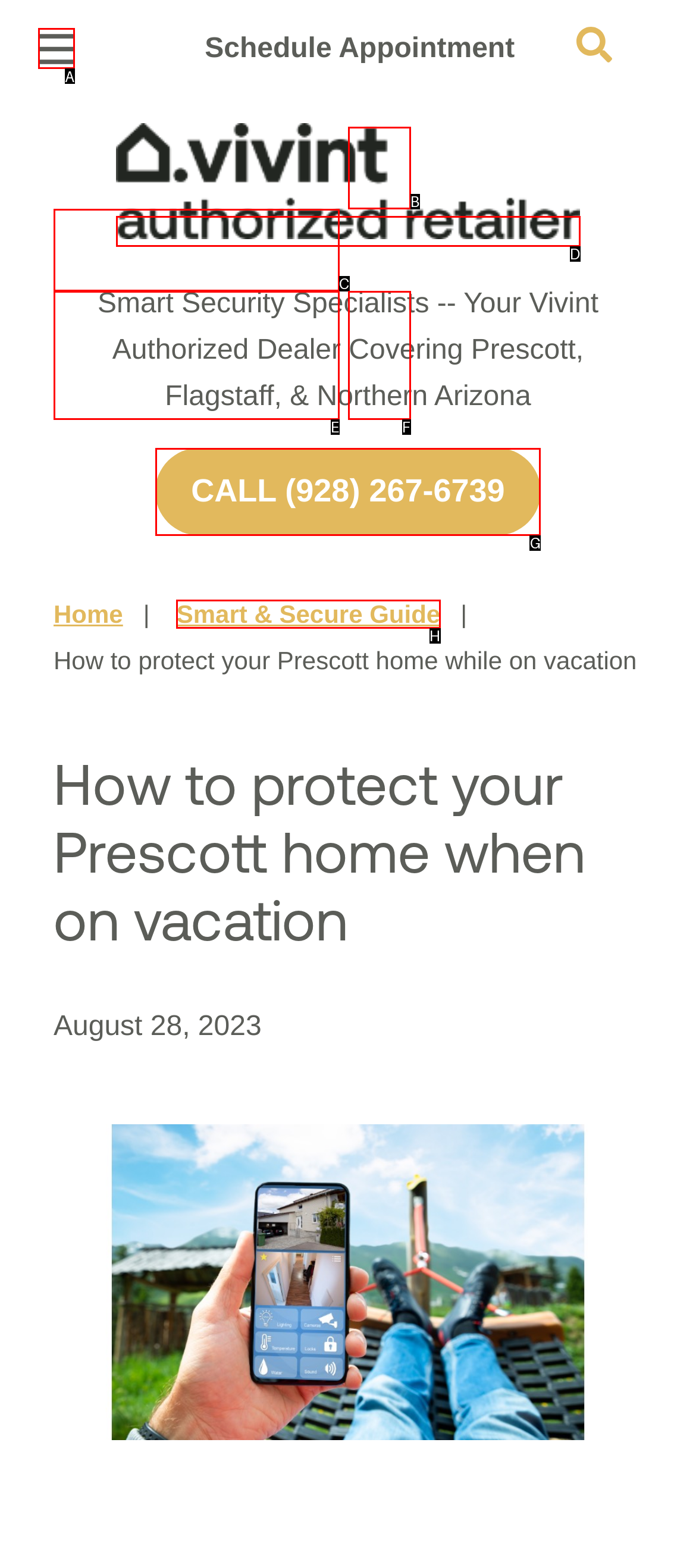Determine the letter of the UI element that you need to click to perform the task: Open the menu.
Provide your answer with the appropriate option's letter.

A